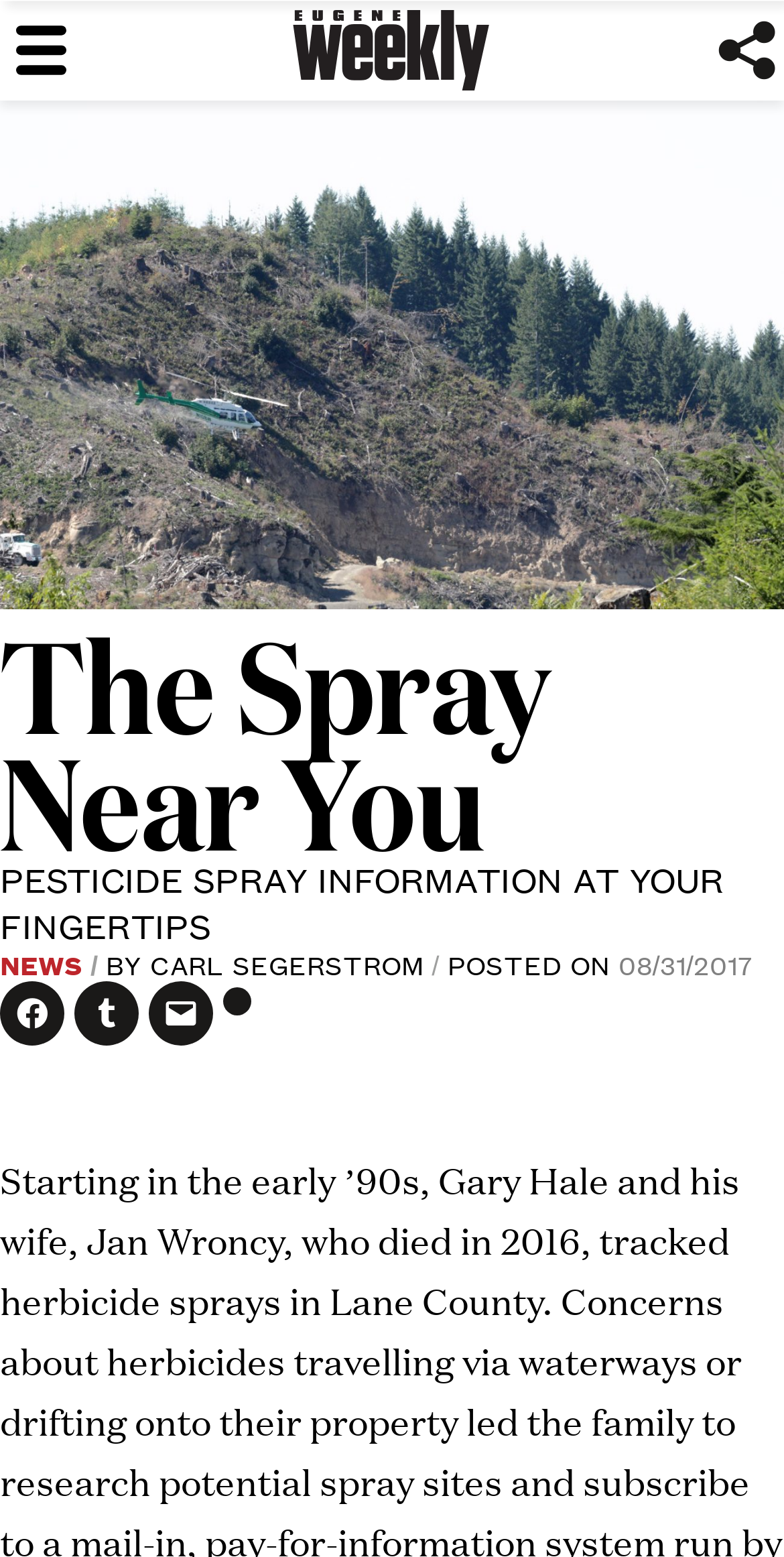Identify the bounding box coordinates for the element you need to click to achieve the following task: "Share on FACEBOOK". The coordinates must be four float values ranging from 0 to 1, formatted as [left, top, right, bottom].

[0.0, 0.631, 0.082, 0.672]